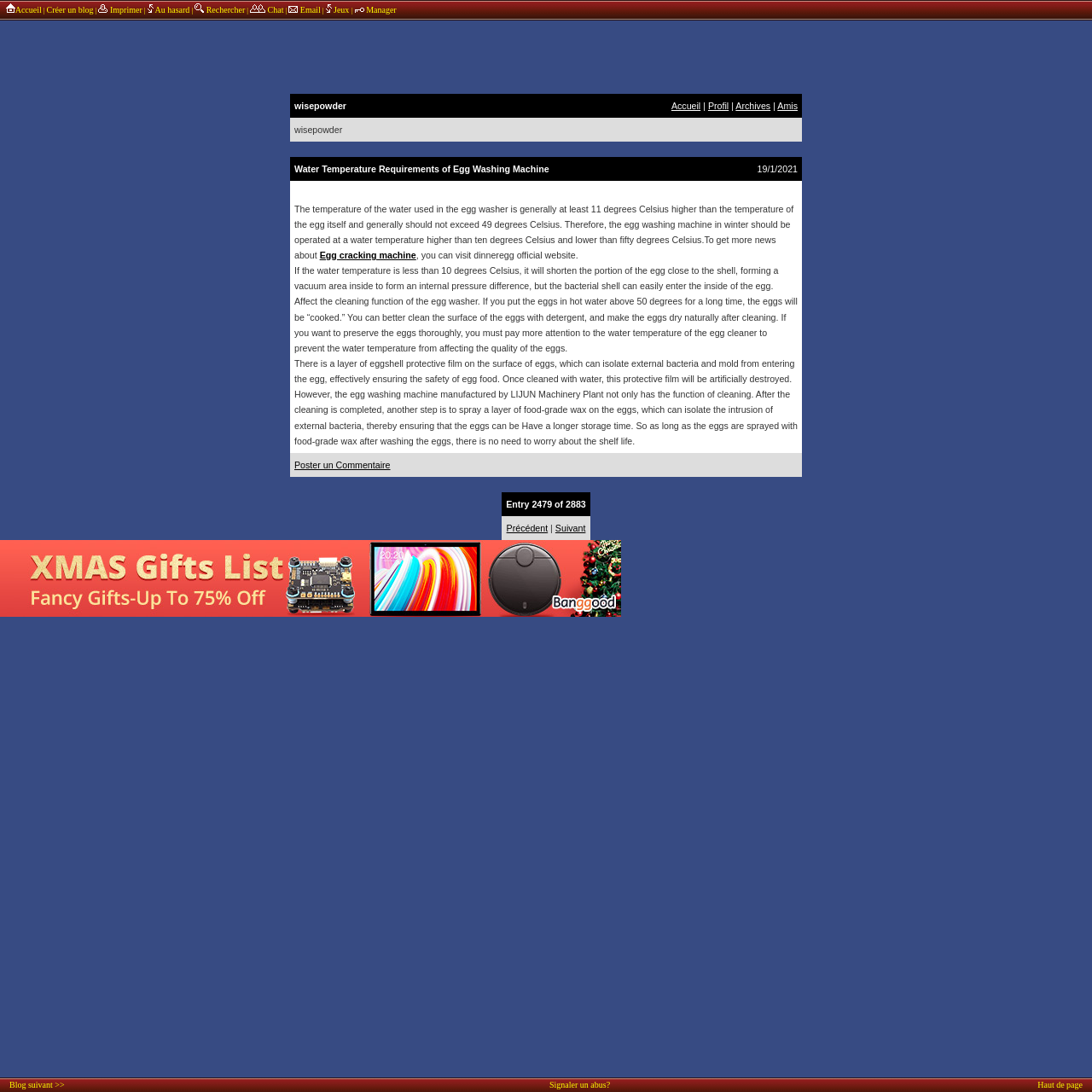Find and indicate the bounding box coordinates of the region you should select to follow the given instruction: "go to BlogHotel.org homepage".

[0.003, 0.005, 0.038, 0.014]